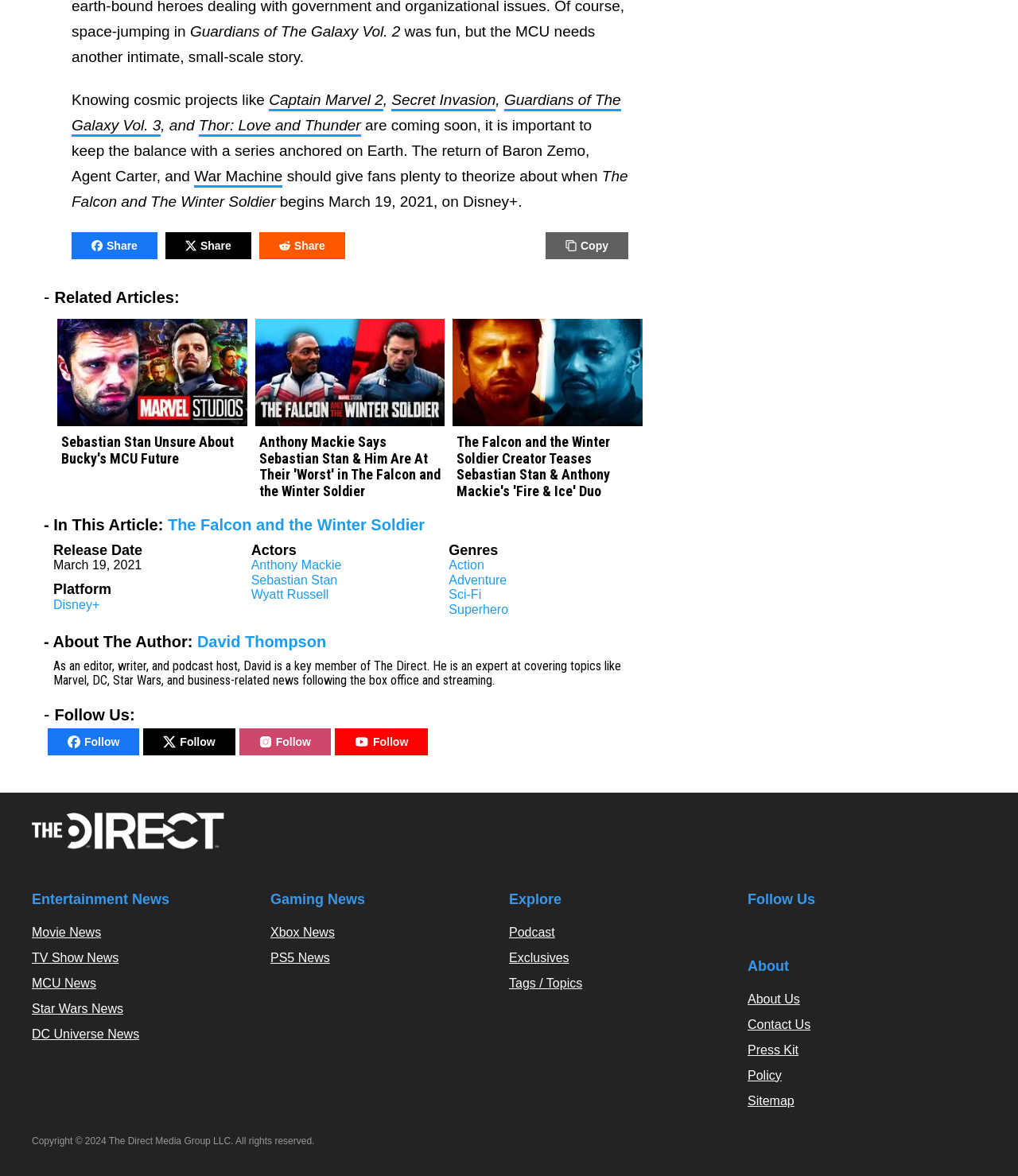Please reply with a single word or brief phrase to the question: 
Who are the actors in The Falcon and the Winter Soldier?

Anthony Mackie, Sebastian Stan, Wyatt Russell